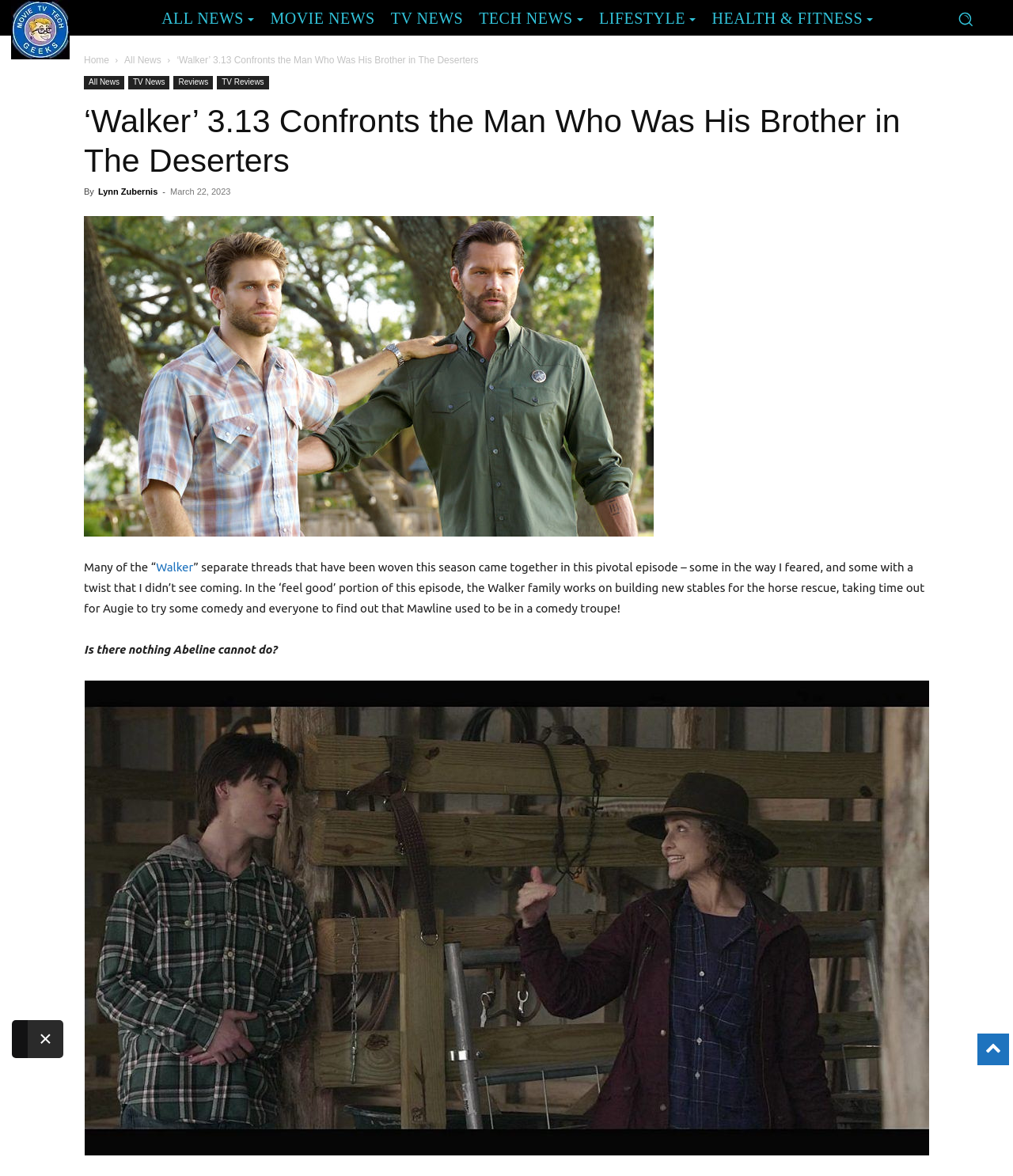Identify the bounding box coordinates of the clickable region necessary to fulfill the following instruction: "Click on the Pill Pals link". The bounding box coordinates should be four float numbers between 0 and 1, i.e., [left, top, right, bottom].

None